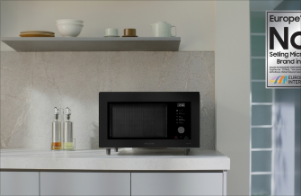What is displayed on the shelf above the microwave?
Please respond to the question thoroughly and include all relevant details.

According to the caption, the shelf above the microwave is displaying 'several white dishware items', which creates a modern and minimalist aesthetic.